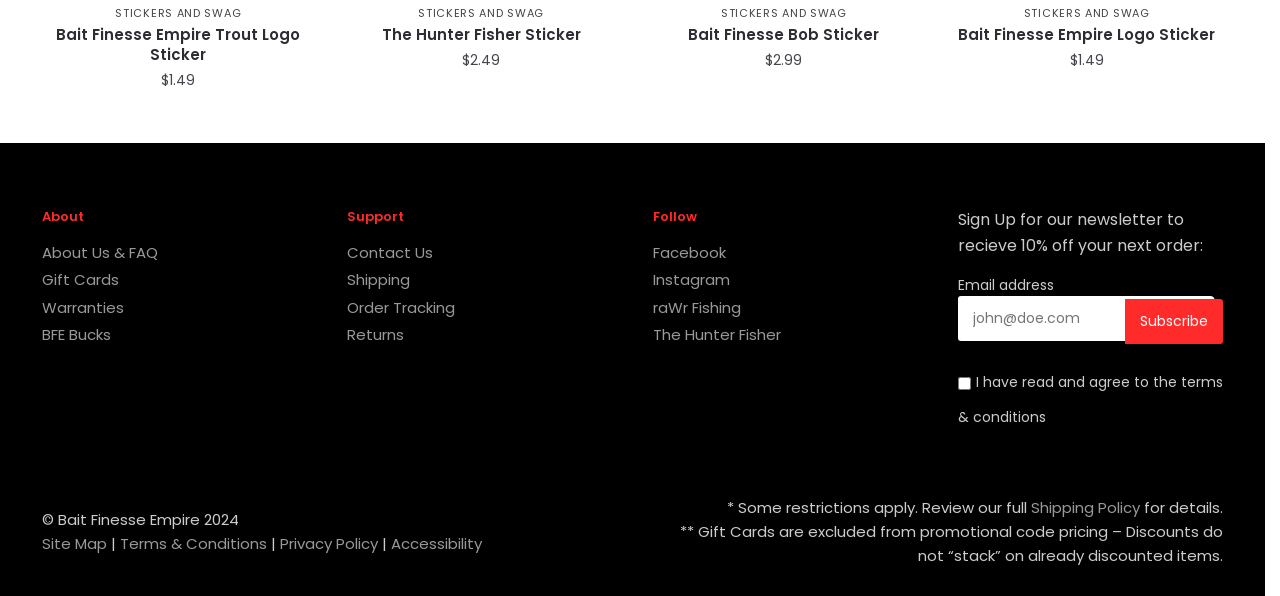Based on the element description "The Hunter Fisher Sticker", predict the bounding box coordinates of the UI element.

[0.269, 0.033, 0.482, 0.066]